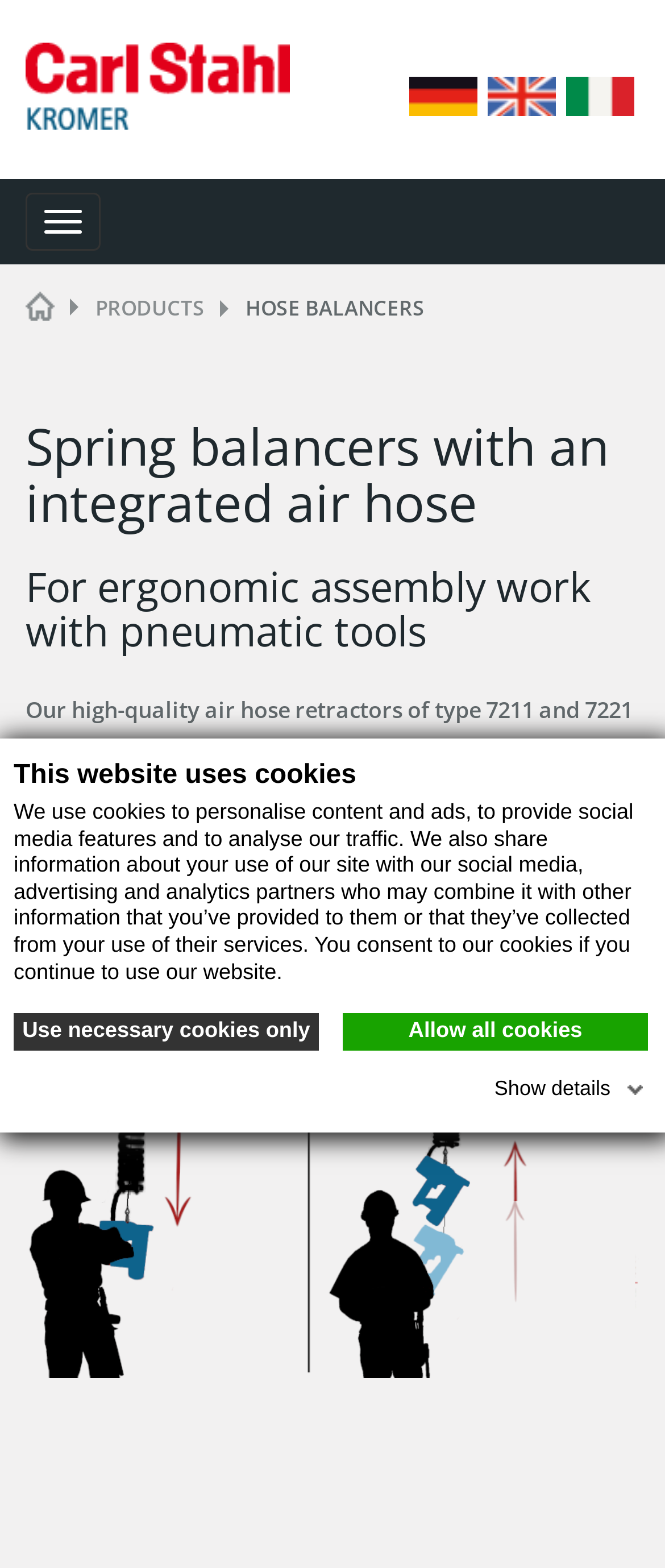Please mark the clickable region by giving the bounding box coordinates needed to complete this instruction: "Click the company logo".

[0.038, 0.027, 0.436, 0.083]